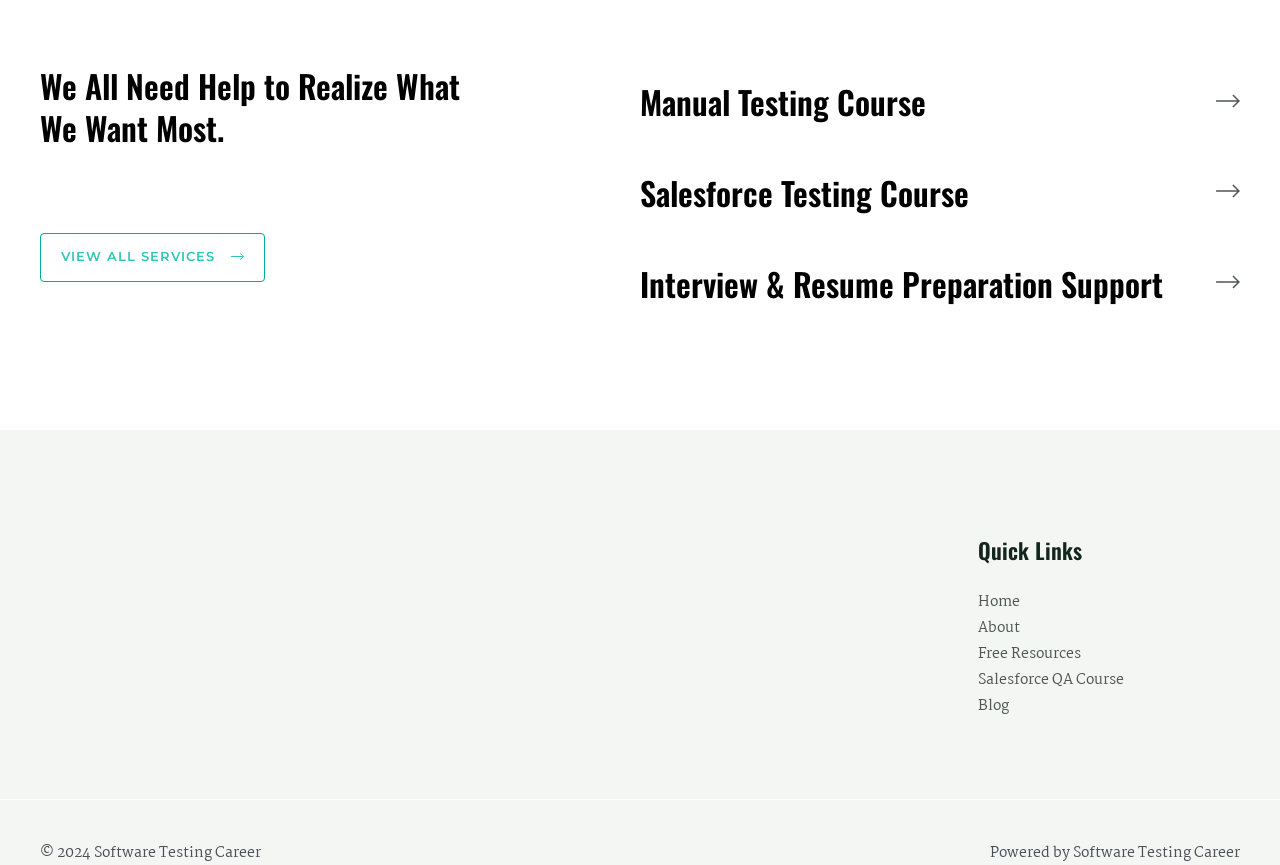What type of image is used in the webpage? Look at the image and give a one-word or short phrase answer.

Icon